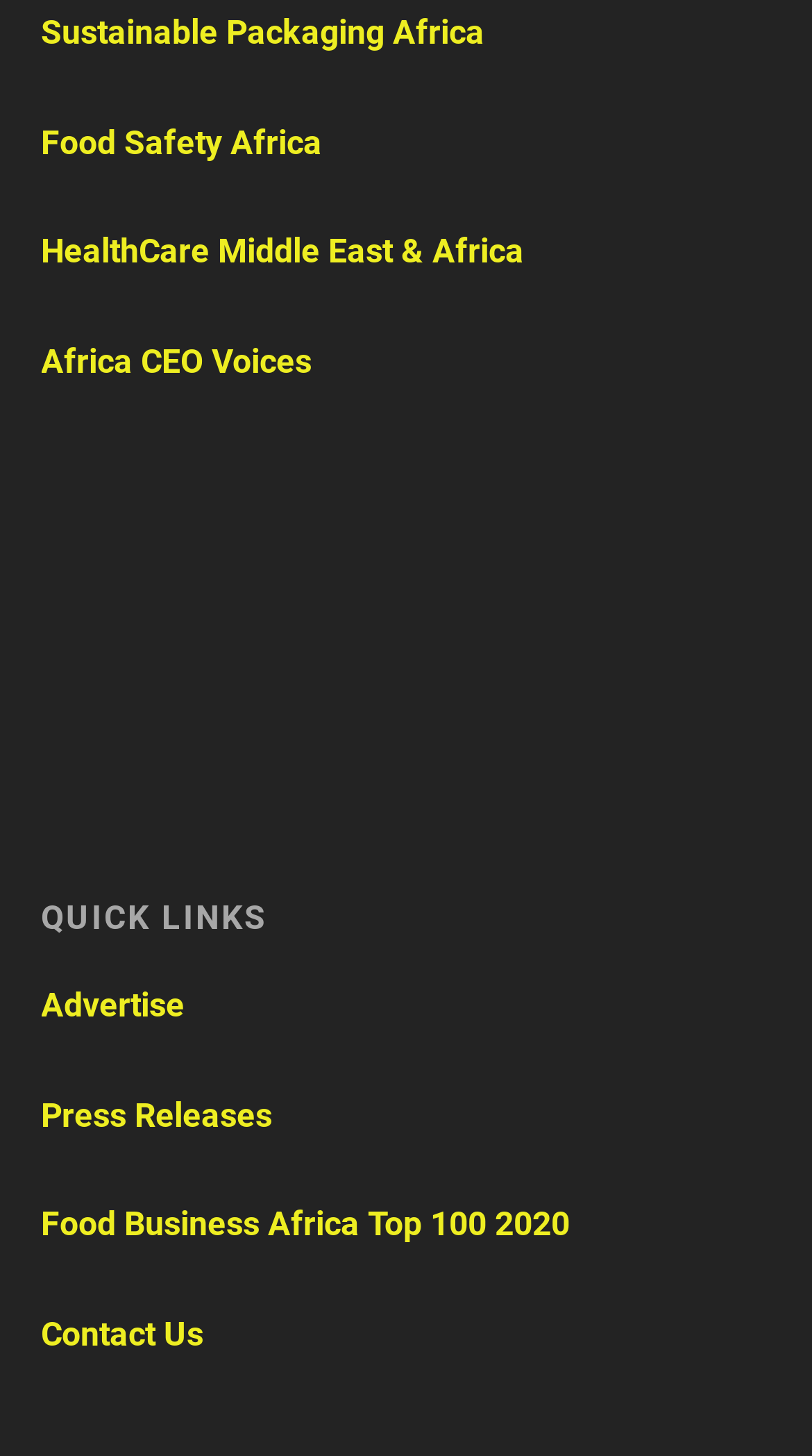What is the first quick link?
Please answer using one word or phrase, based on the screenshot.

Sustainable Packaging Africa